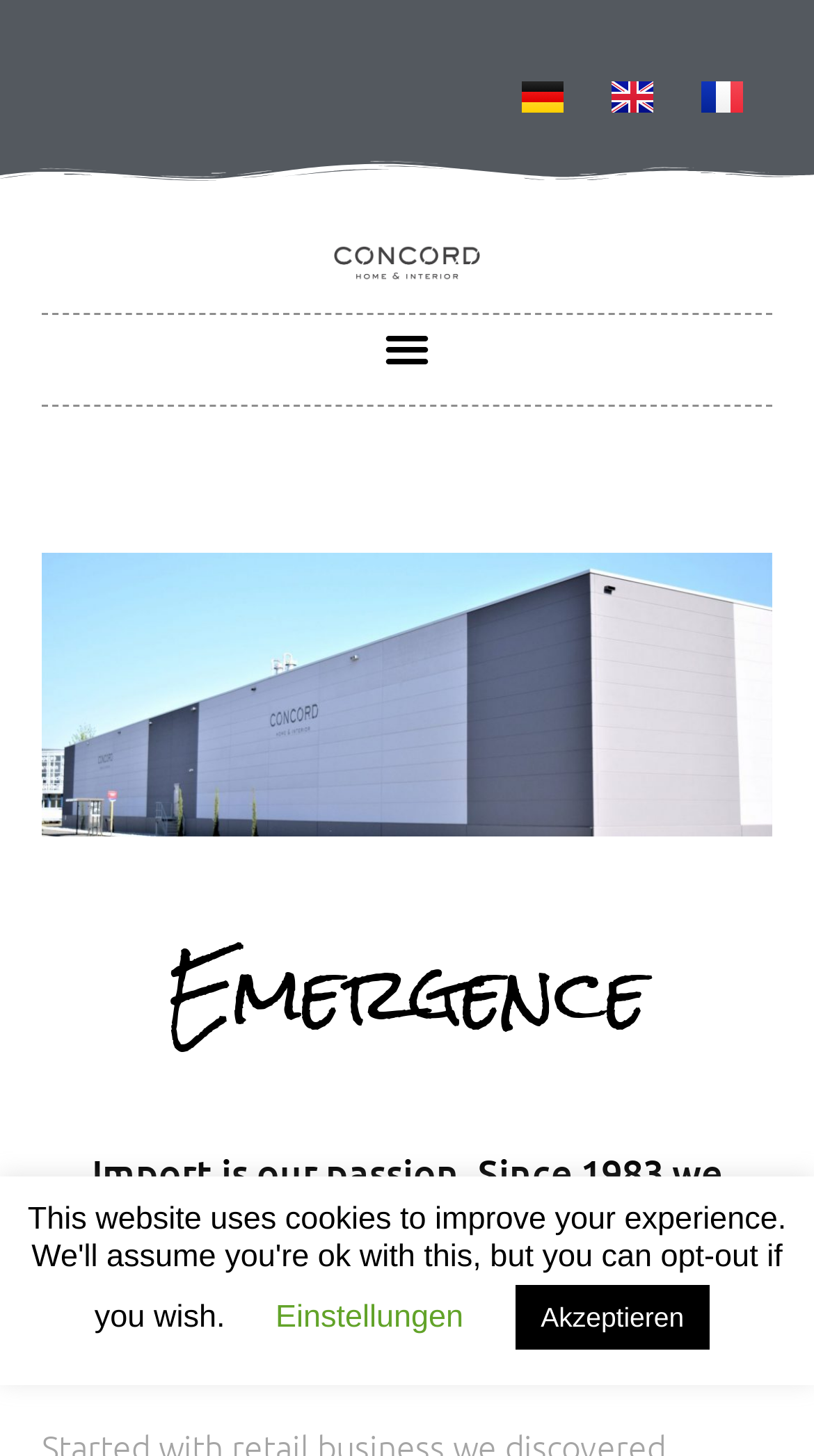Reply to the question with a brief word or phrase: What language options are available?

Deutsch, English, Français